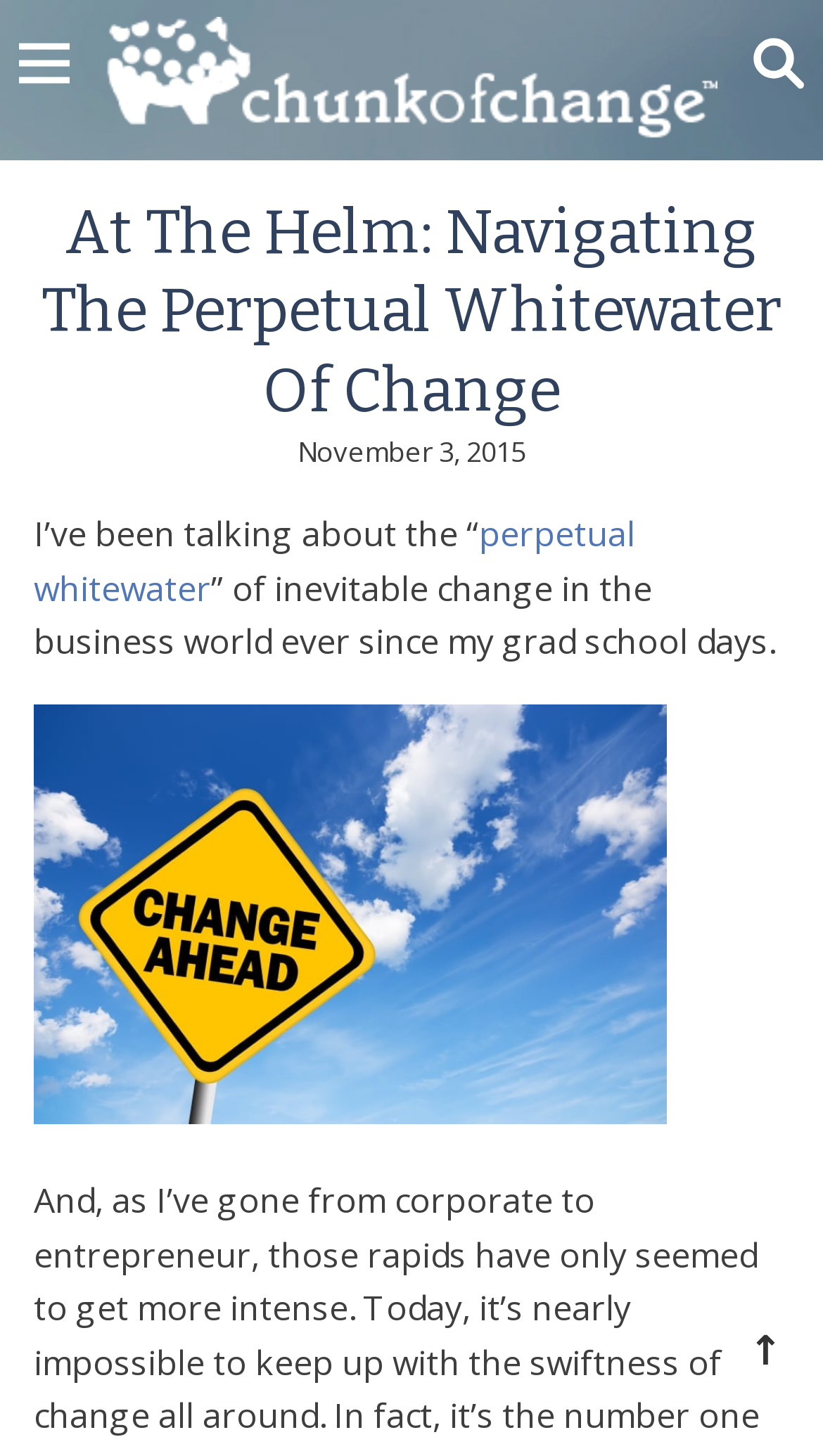Please provide a one-word or short phrase answer to the question:
What is the image below the text 'perpetual whitewater'?

Change ahead warning sign